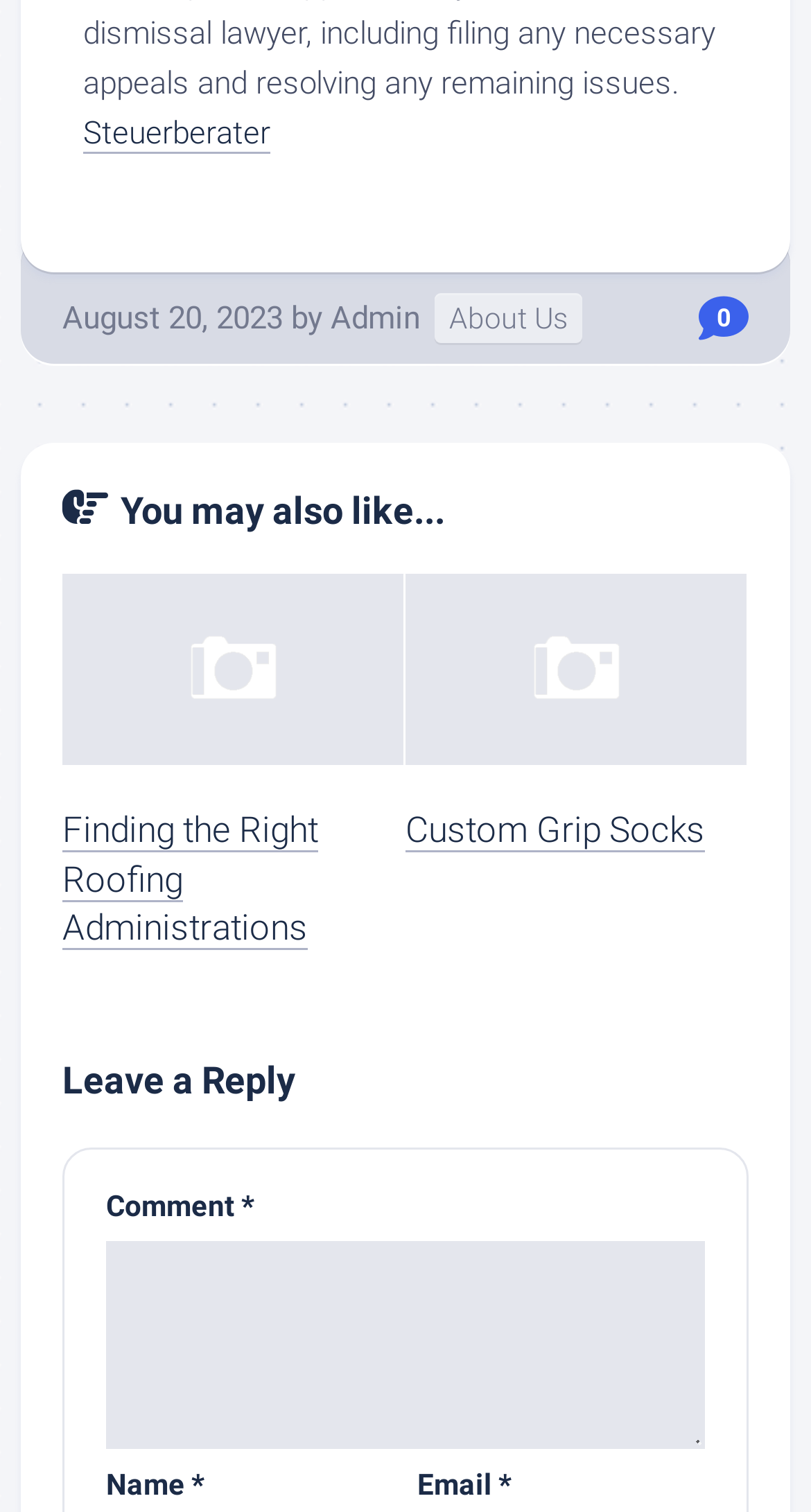What is the date of the latest article?
Provide a one-word or short-phrase answer based on the image.

August 20, 2023